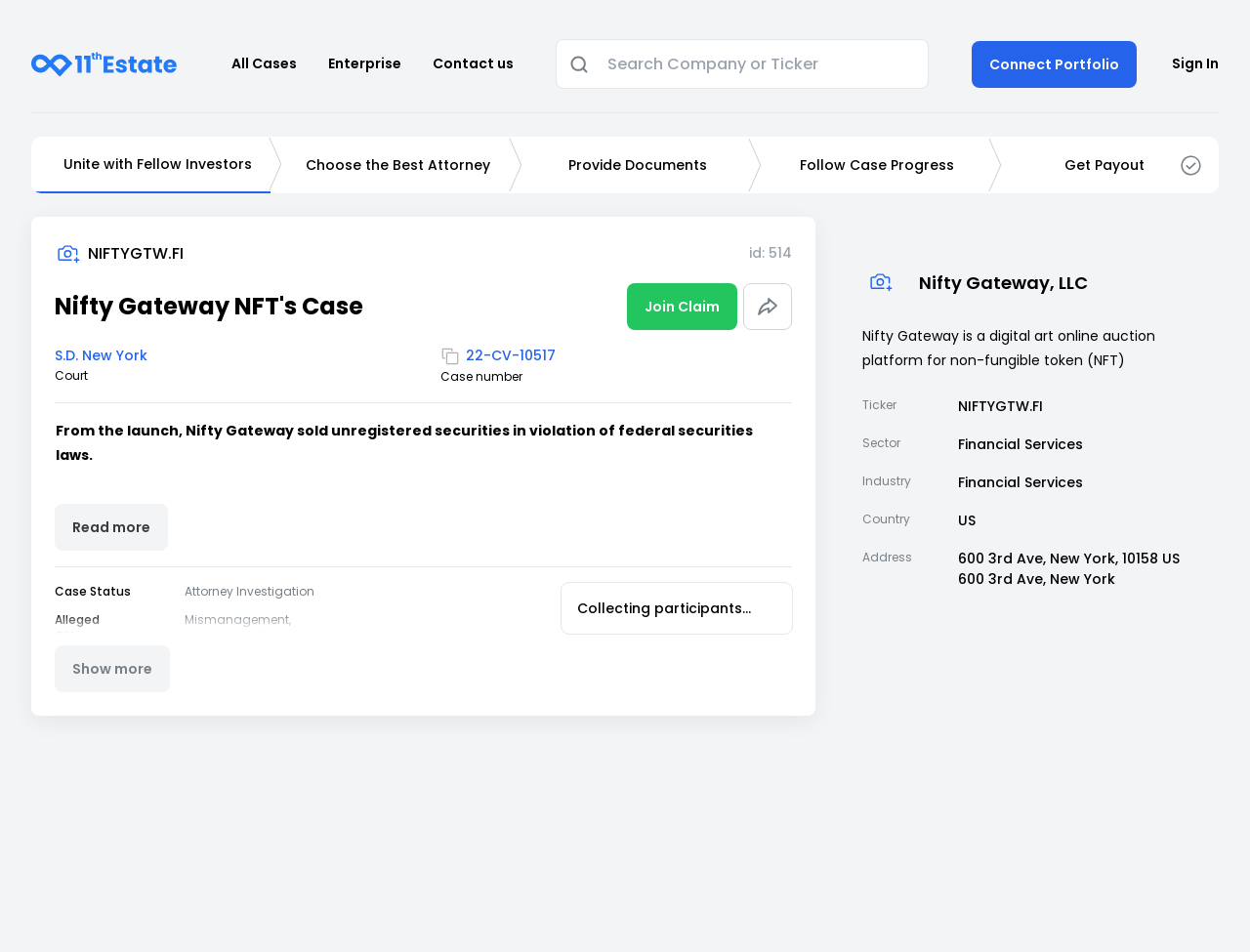Locate the UI element described by placeholder="Search Company or Ticker" and provide its bounding box coordinates. Use the format (top-left x, top-left y, bottom-right x, bottom-right y) with all values as floating point numbers between 0 and 1.

[0.477, 0.042, 0.742, 0.092]